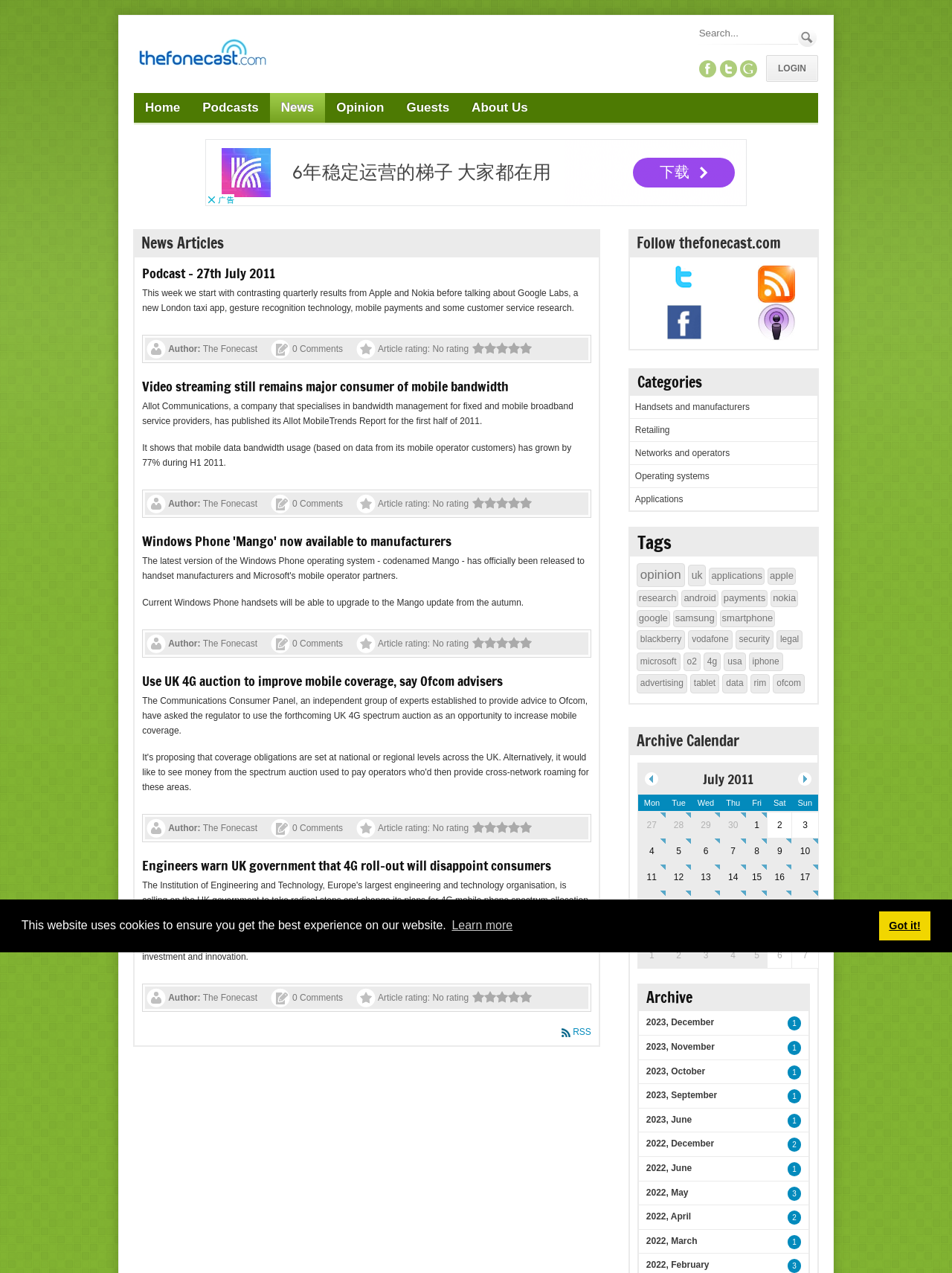Locate the bounding box coordinates of the element's region that should be clicked to carry out the following instruction: "Search for something". The coordinates need to be four float numbers between 0 and 1, i.e., [left, top, right, bottom].

[0.732, 0.017, 0.838, 0.035]